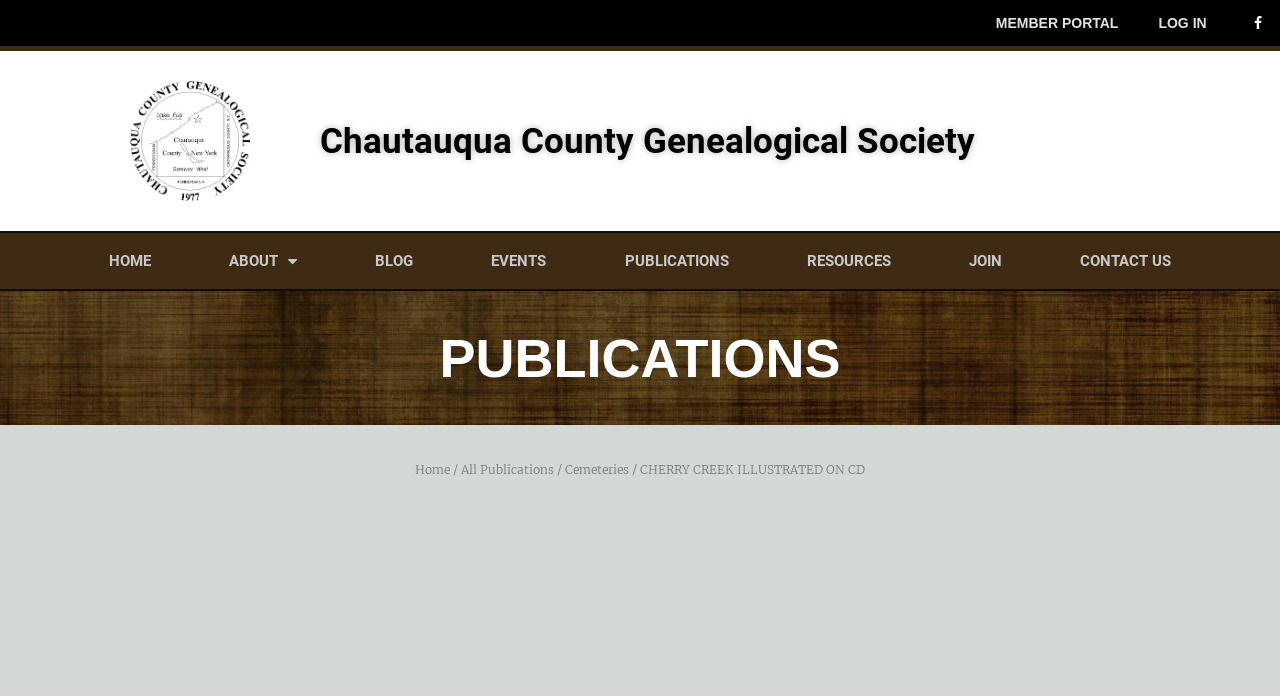Identify the coordinates of the bounding box for the element that must be clicked to accomplish the instruction: "log in".

[0.889, 0.0, 0.958, 0.066]